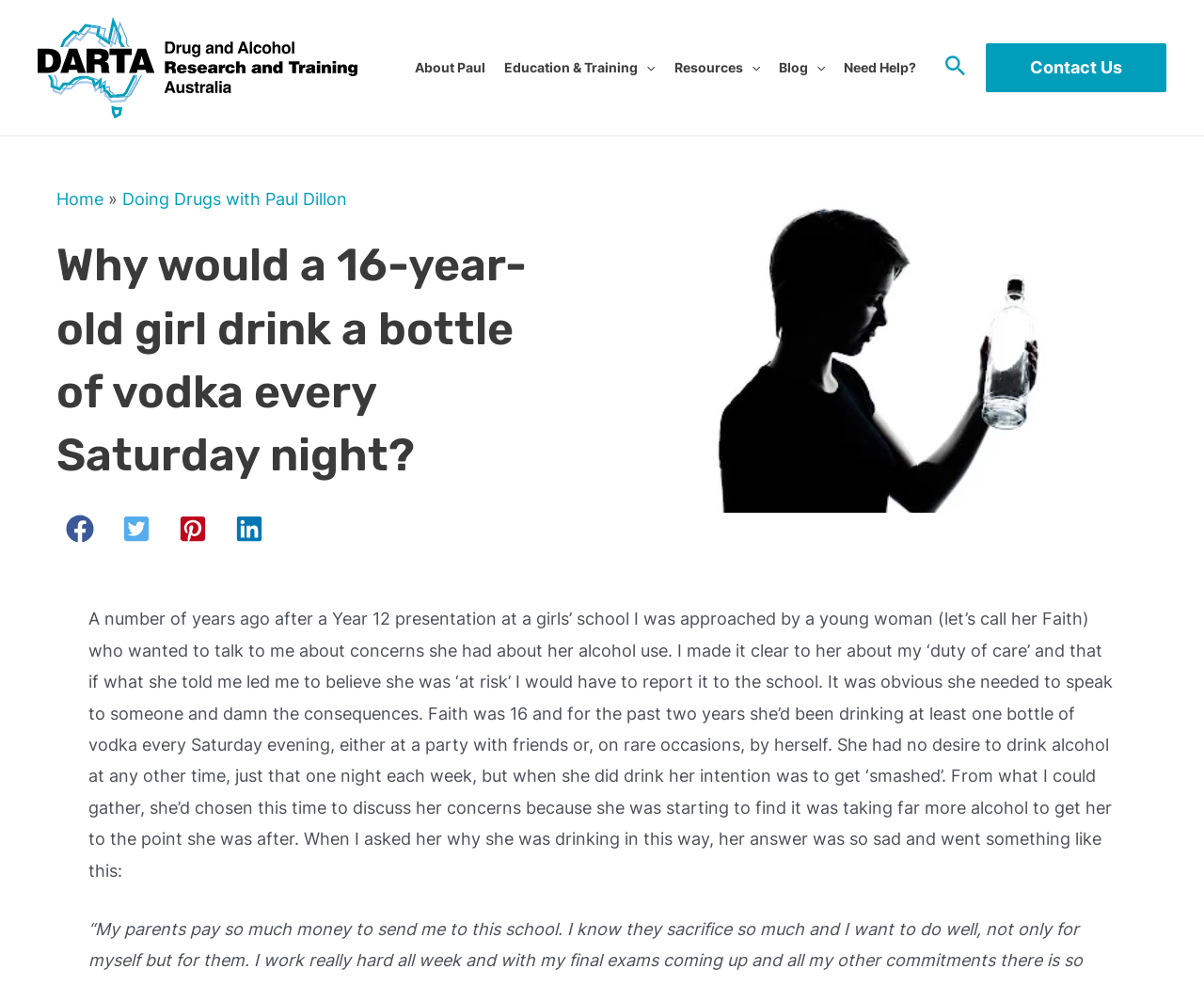Could you please study the image and provide a detailed answer to the question:
How old is the girl in the story?

The age of the girl in the story can be found in the text, where it says 'Faith was 16 and for the past two years she’d been drinking at least one bottle of vodka every Saturday evening...'. This indicates that the girl, Faith, is 16 years old.